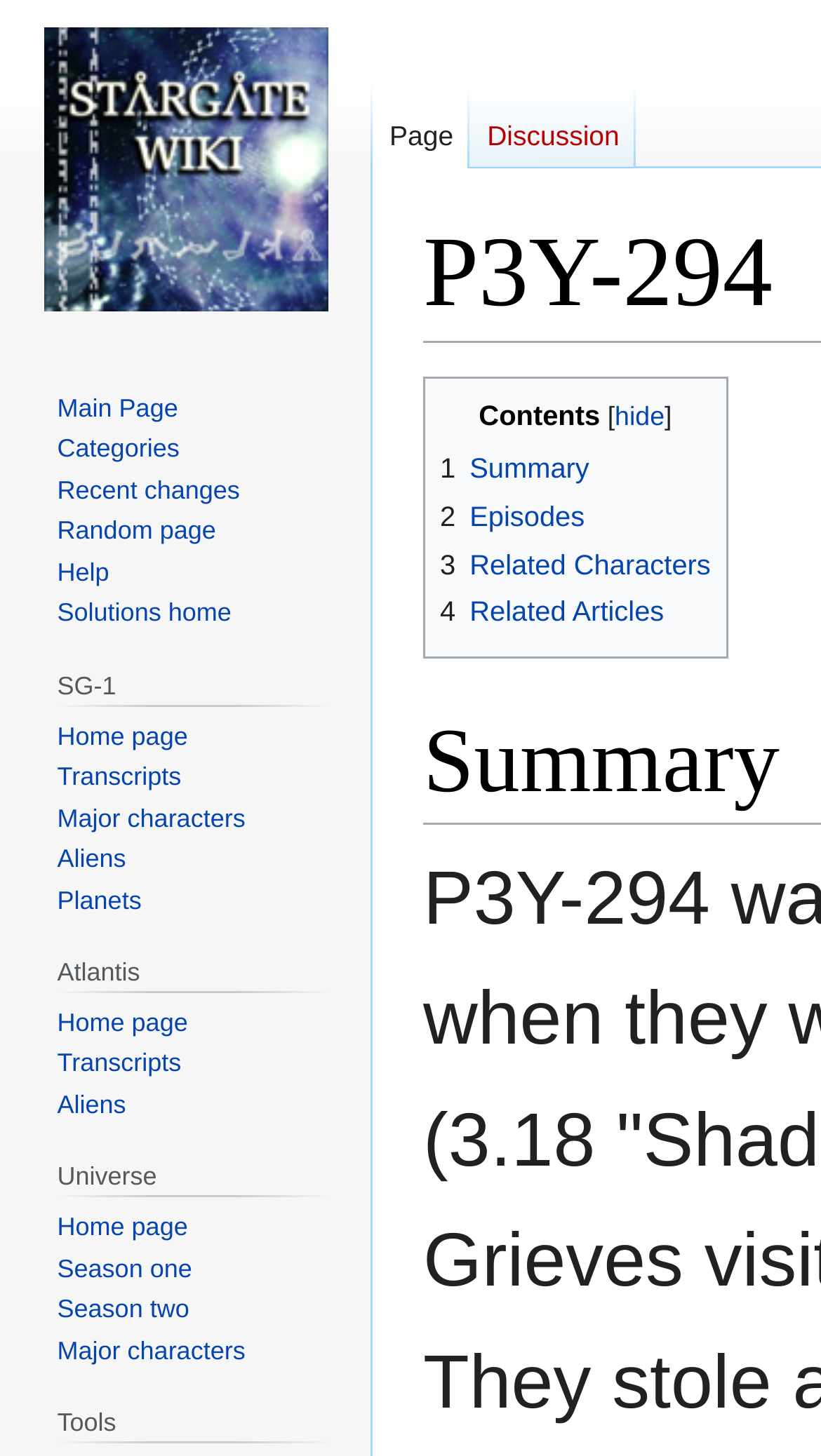Using the format (top-left x, top-left y, bottom-right x, bottom-right y), provide the bounding box coordinates for the described UI element. All values should be floating point numbers between 0 and 1: title="Visit the main page"

[0.021, 0.0, 0.431, 0.231]